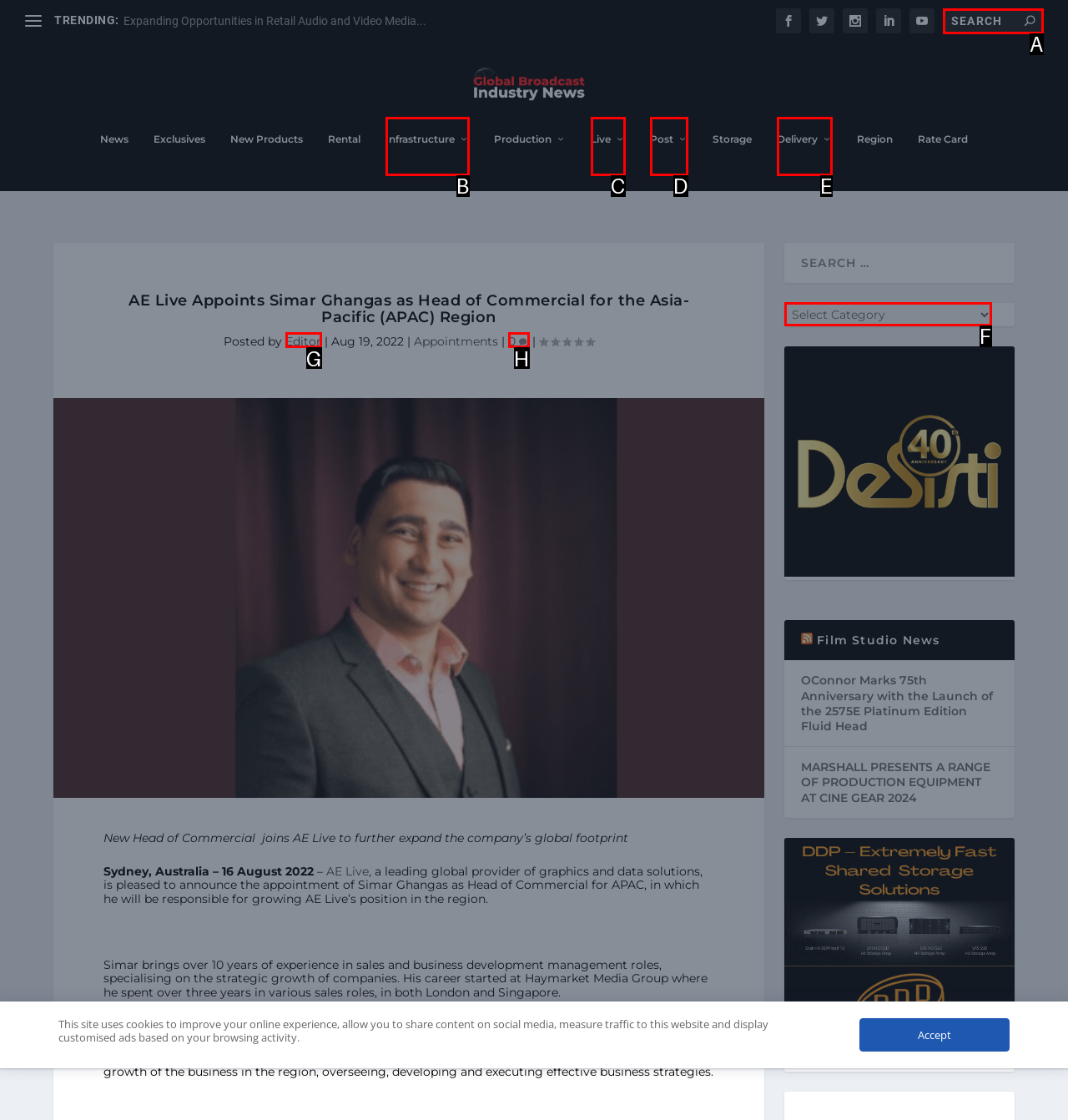Tell me which option best matches the description: name="s" placeholder="Search" title="Search for:"
Answer with the option's letter from the given choices directly.

A